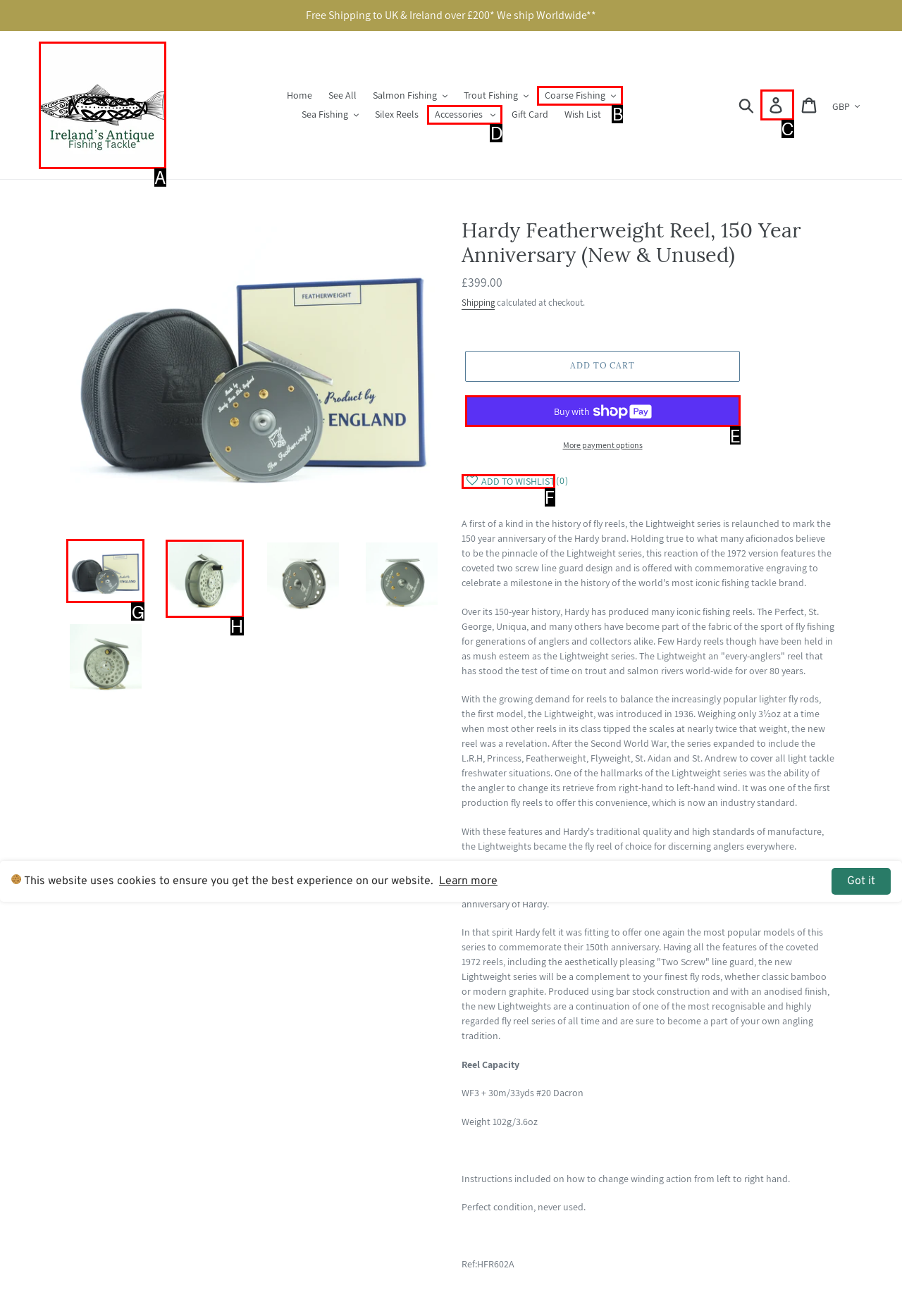Select the HTML element that should be clicked to accomplish the task: Load image into Gallery viewer Reply with the corresponding letter of the option.

G